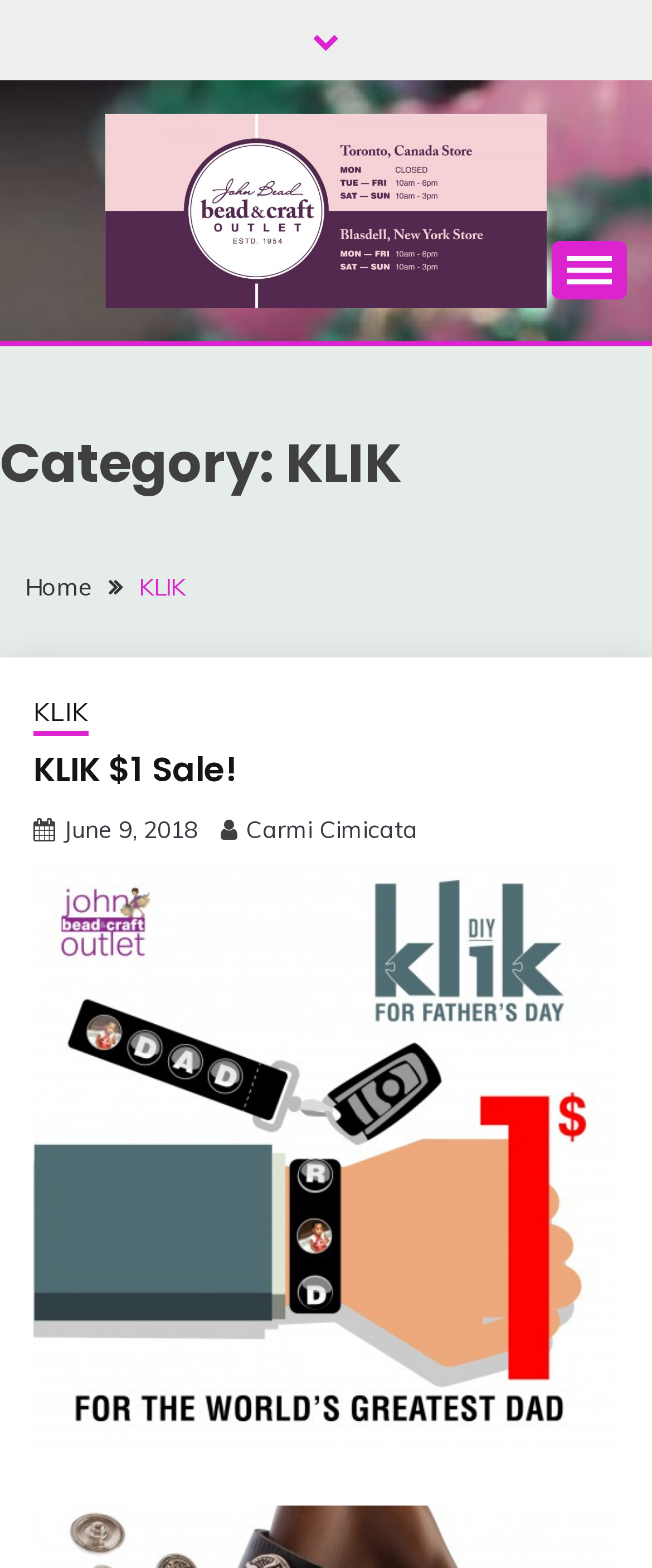Give the bounding box coordinates for this UI element: "Home". The coordinates should be four float numbers between 0 and 1, arranged as [left, top, right, bottom].

[0.038, 0.365, 0.141, 0.384]